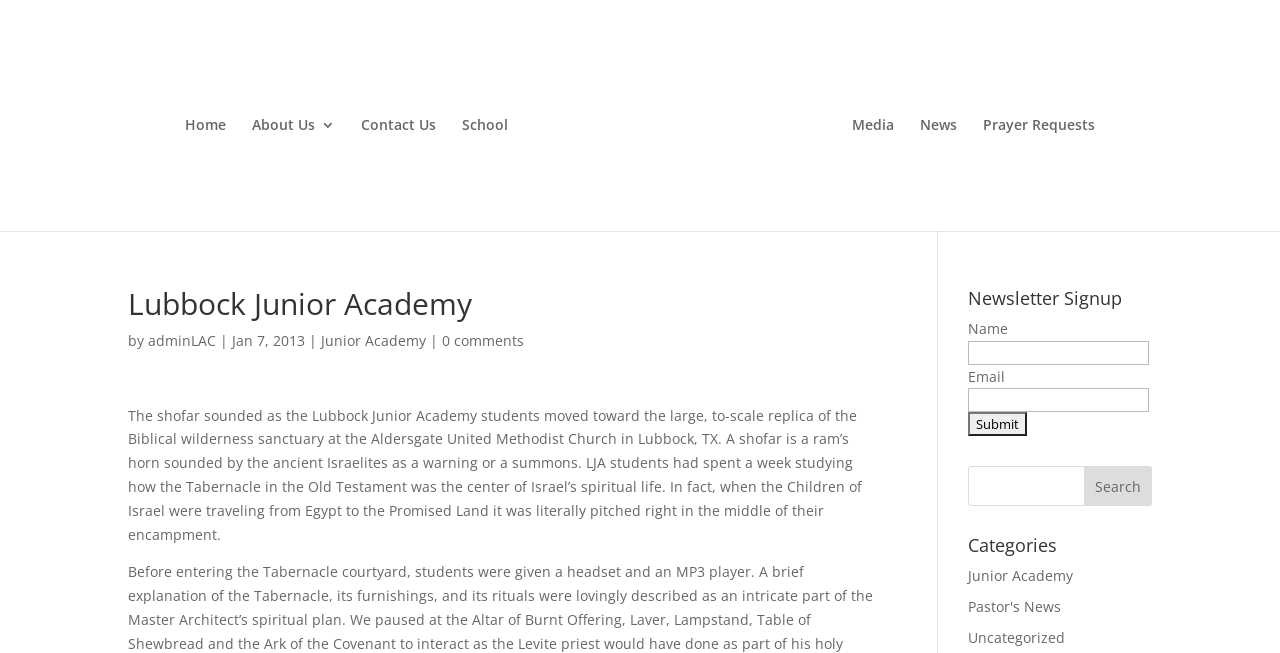Find the bounding box coordinates for the area you need to click to carry out the instruction: "View the Junior Academy page". The coordinates should be four float numbers between 0 and 1, indicated as [left, top, right, bottom].

[0.251, 0.507, 0.333, 0.536]